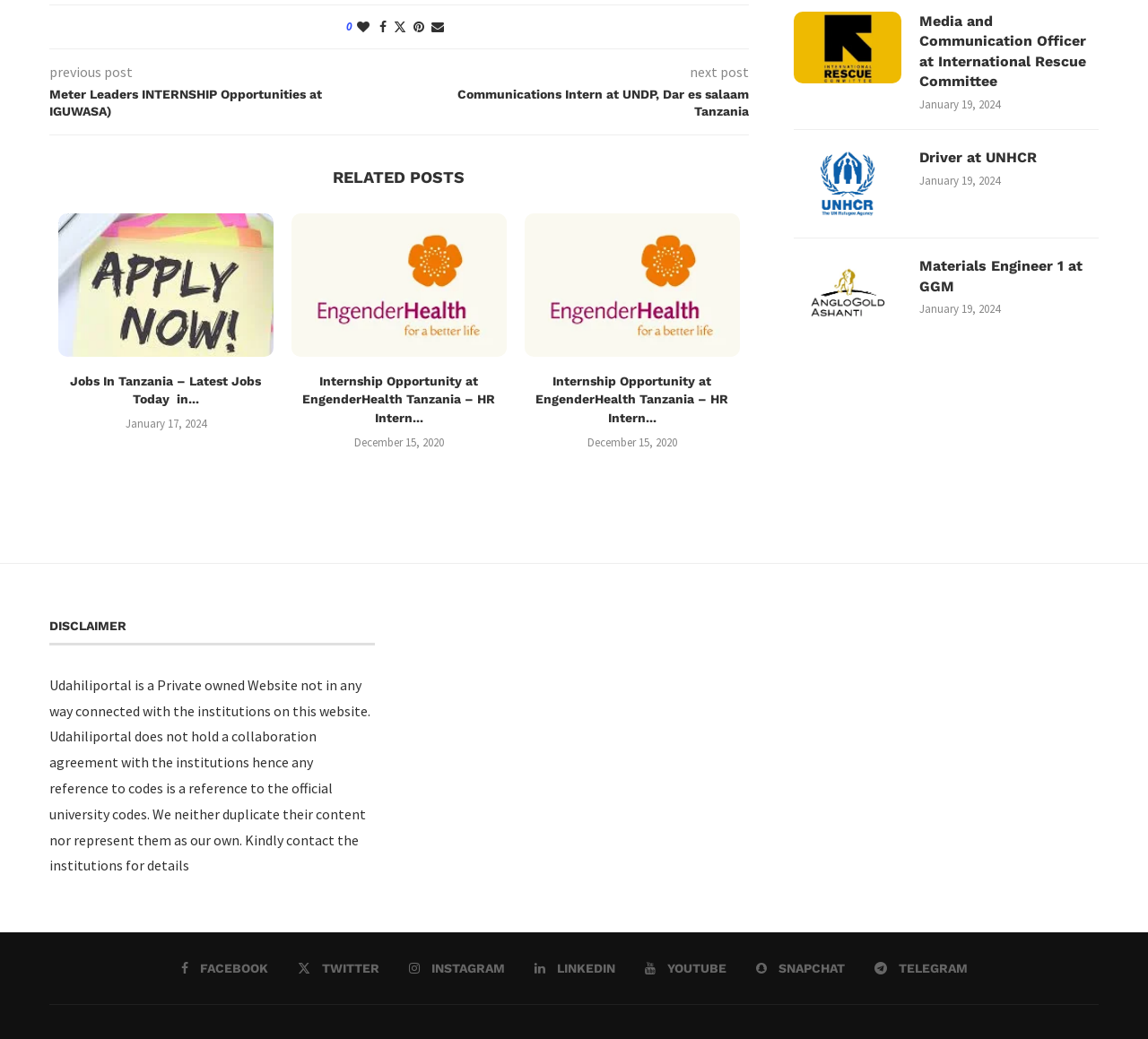What is the purpose of the 'Like this post' link?
Please give a detailed and elaborate answer to the question.

The 'Like this post' link is located at the top of the webpage, and its purpose is to allow users to like a particular post. This is a common feature in social media and blogging platforms, where users can show their appreciation for a post by clicking the 'Like' button.